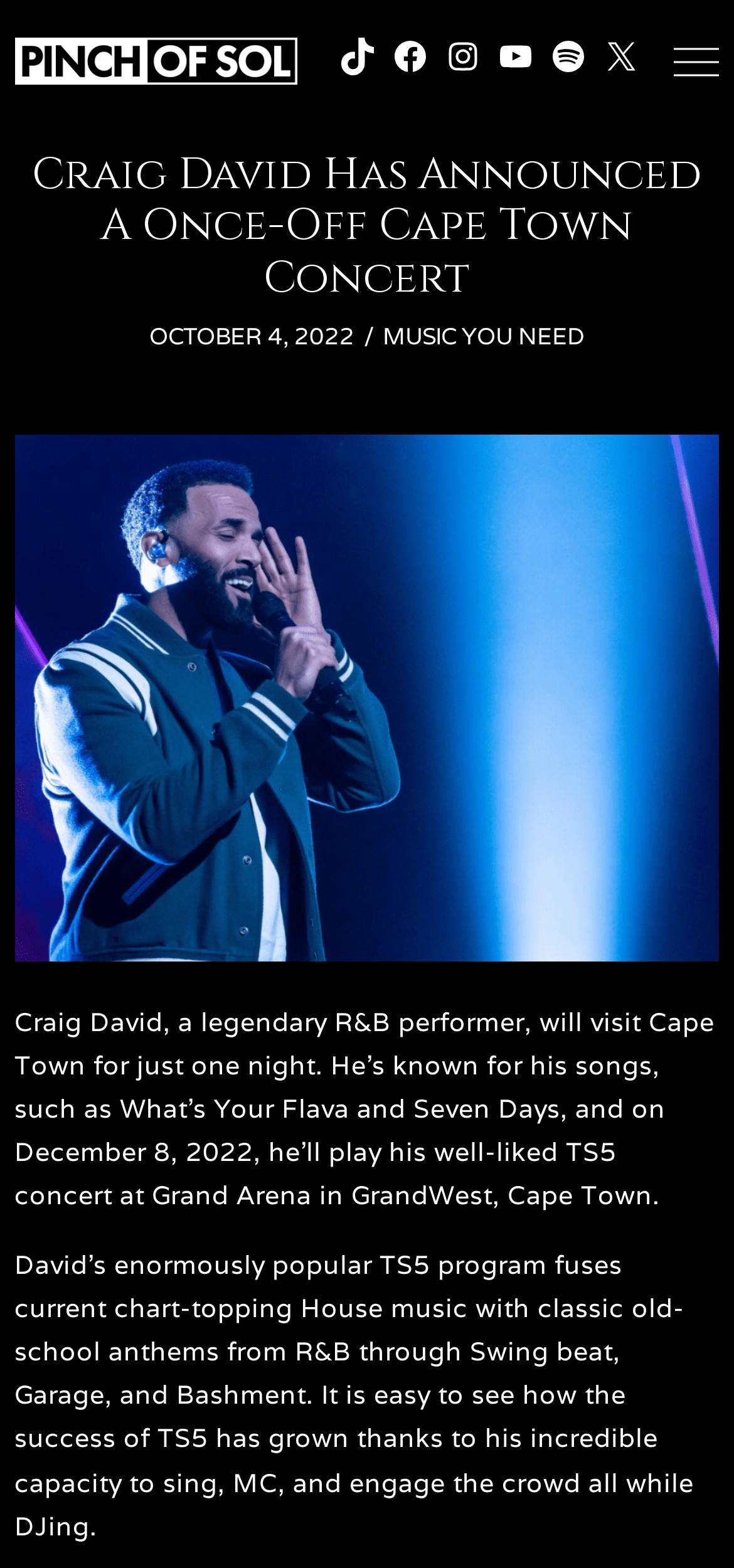Where will Craig David play his TS5 concert?
Provide a detailed and extensive answer to the question.

The webpage states that Craig David will play his well-liked TS5 concert at Grand Arena in GrandWest, Cape Town on December 8, 2022.